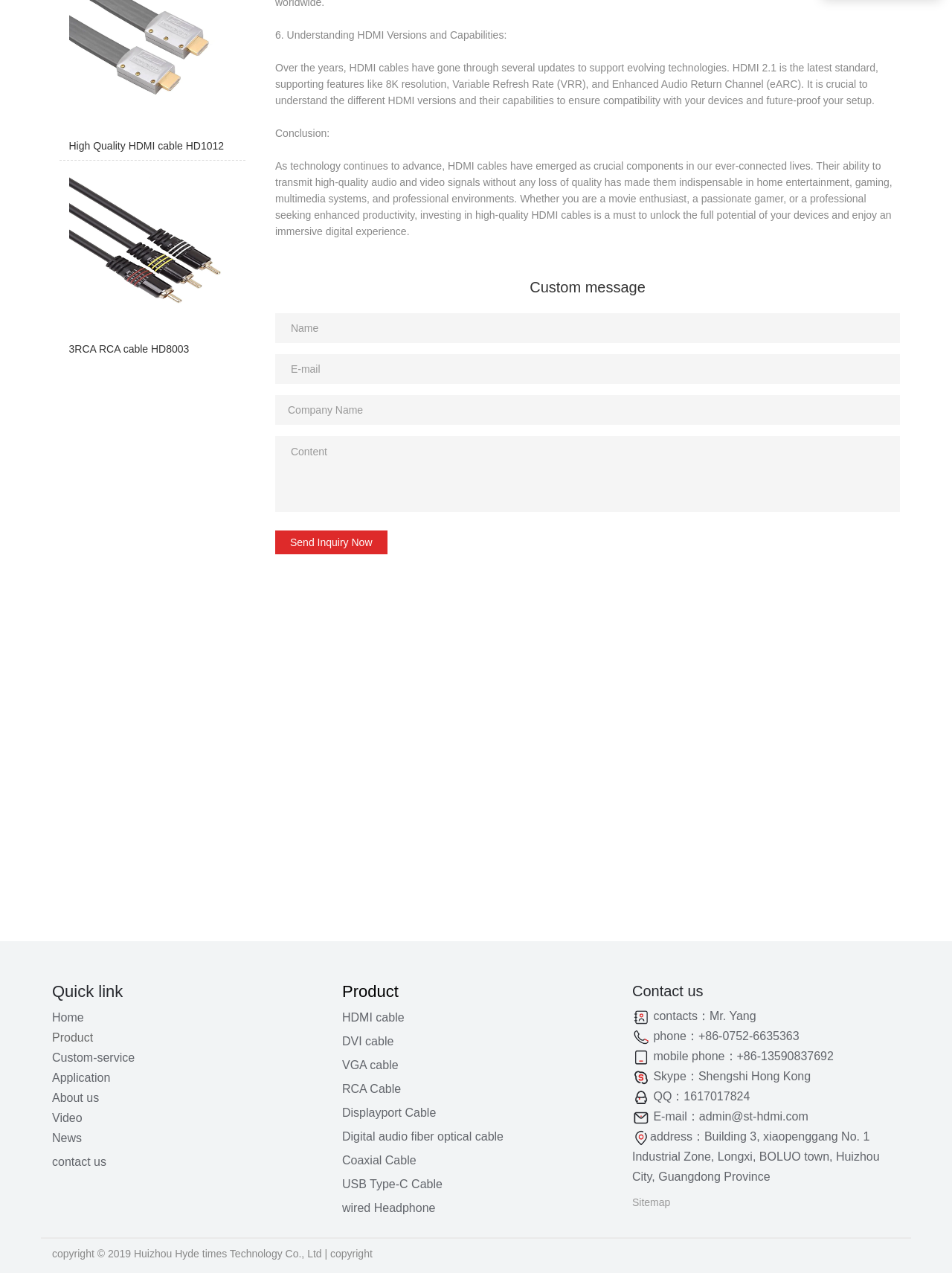Locate the bounding box coordinates of the area you need to click to fulfill this instruction: 'Click the 'Contact us' link'. The coordinates must be in the form of four float numbers ranging from 0 to 1: [left, top, right, bottom].

[0.664, 0.772, 0.739, 0.785]